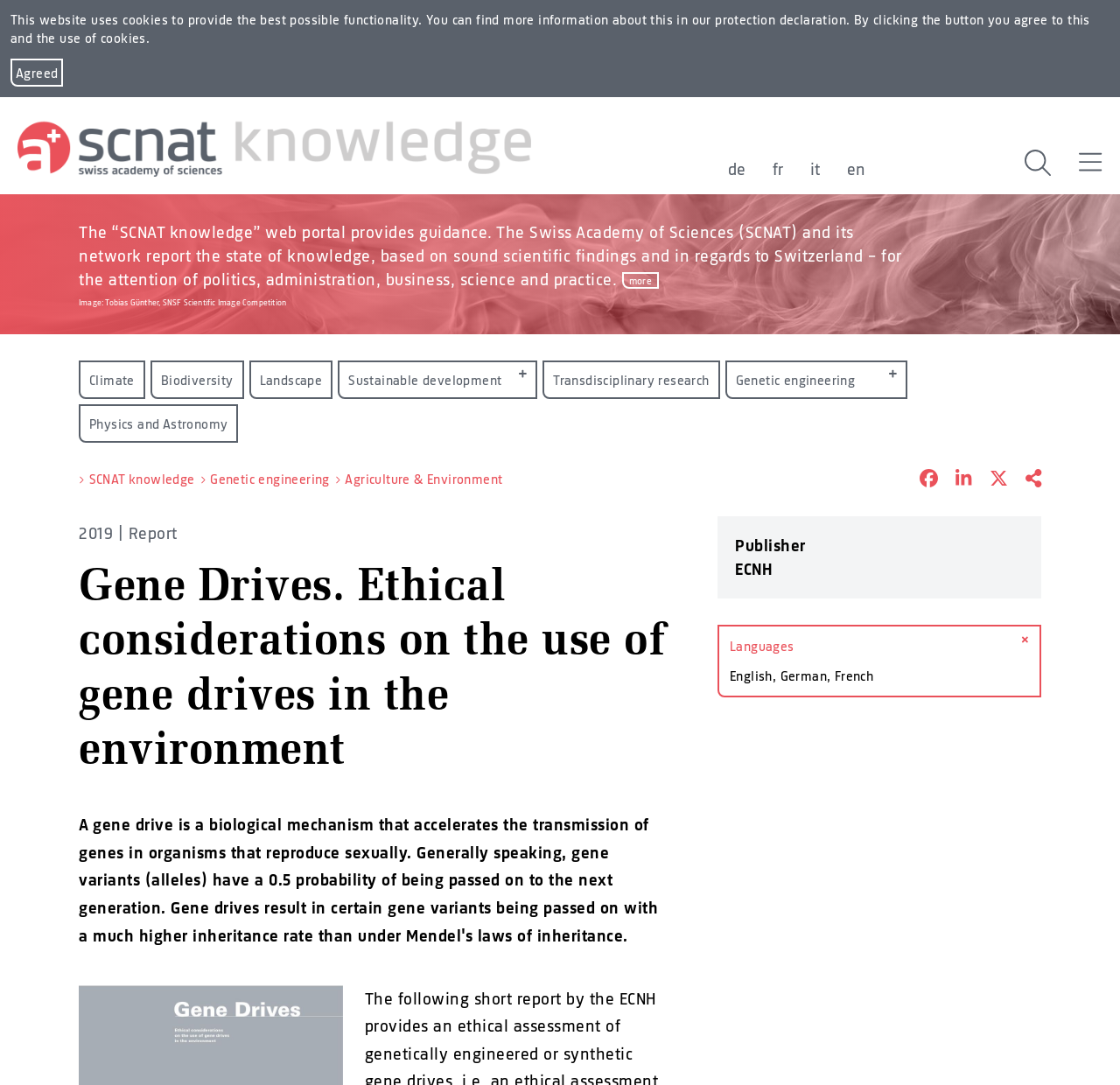Please specify the bounding box coordinates in the format (top-left x, top-left y, bottom-right x, bottom-right y), with values ranging from 0 to 1. Identify the bounding box for the UI component described as follows: Karina Duvall

None